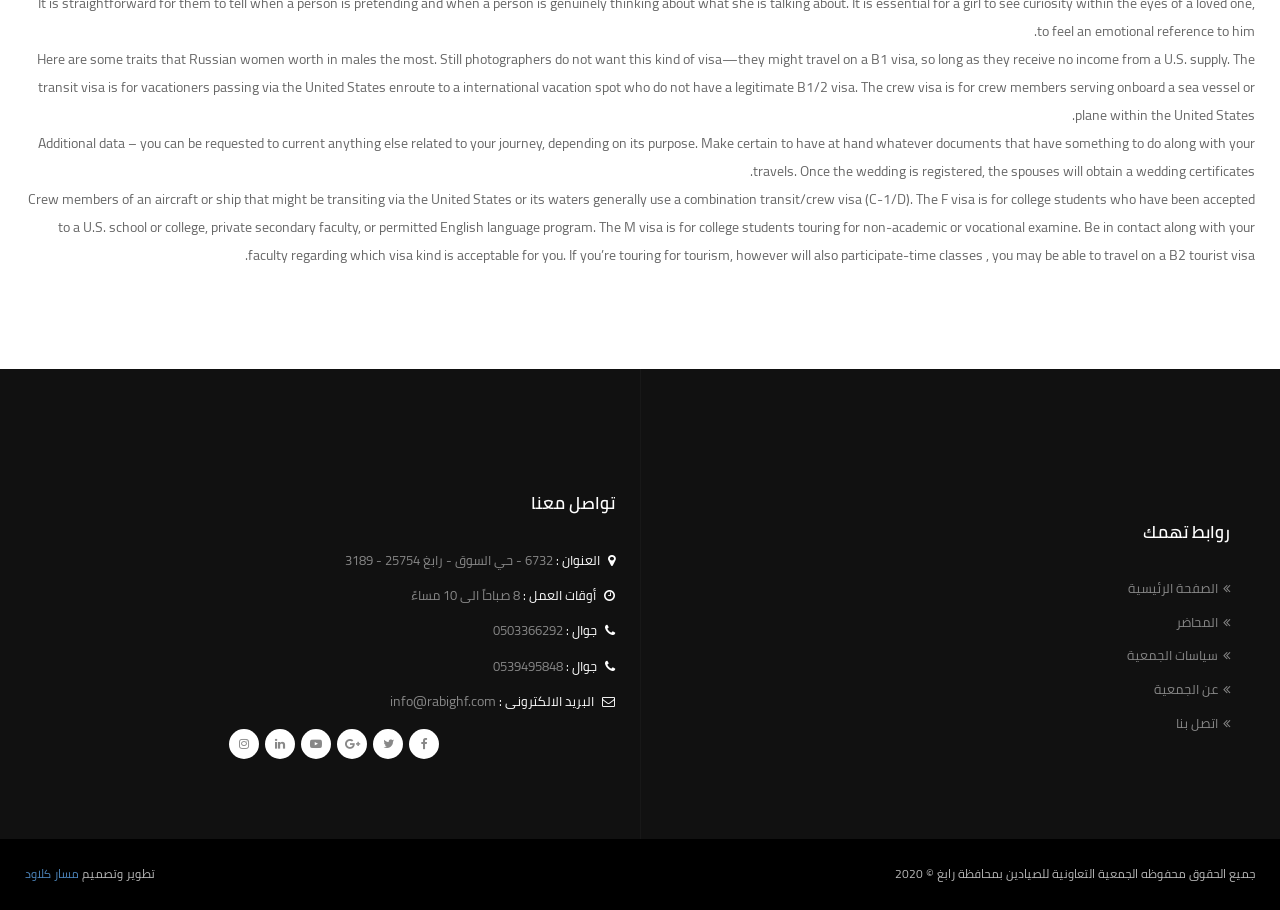Use a single word or phrase to answer the question: What is the address of the cooperative association?

6732 - حي السوق - رابغ 25754 - 3189